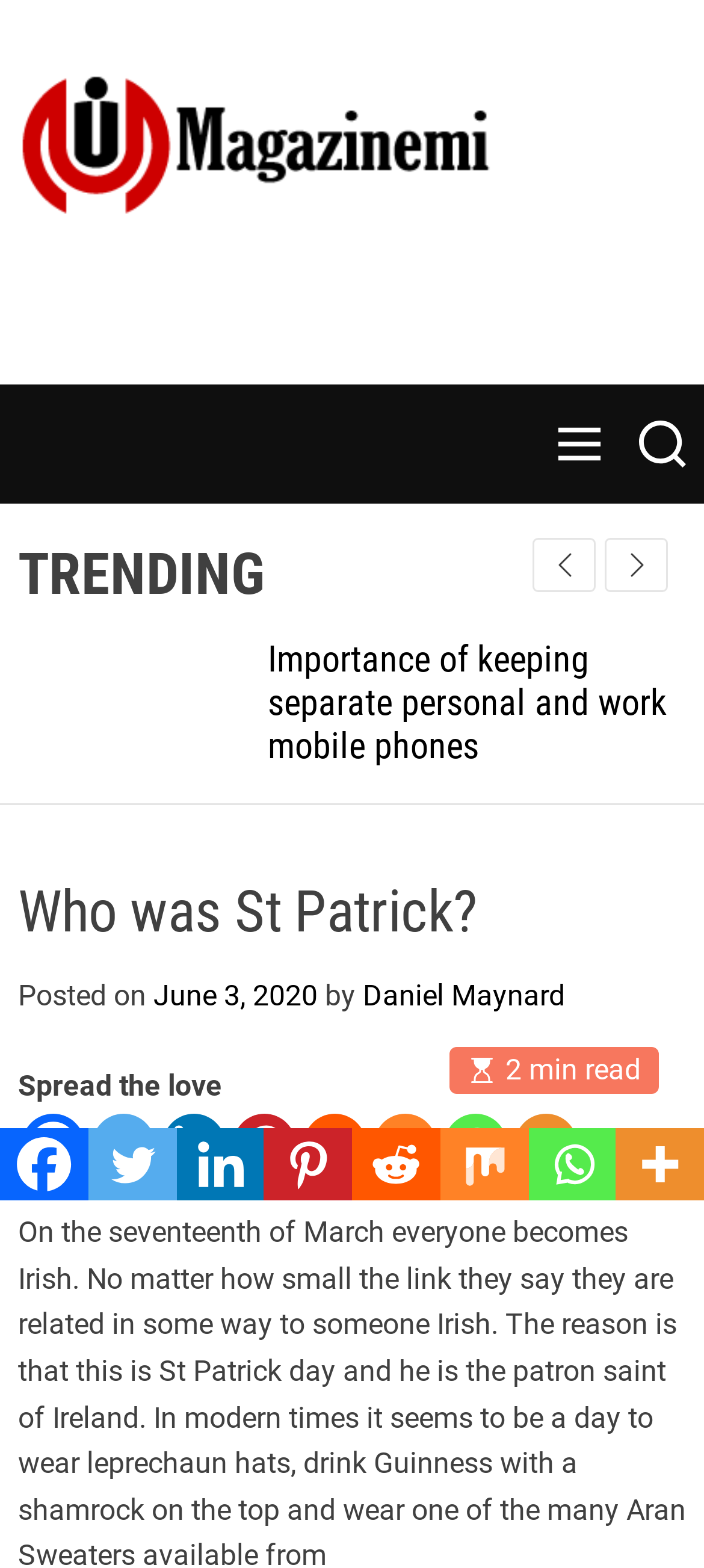How many social media sharing options are available?
Using the information presented in the image, please offer a detailed response to the question.

There are multiple sections on the webpage that provide social media sharing options. Each section has 9 options, including Facebook, Twitter, Linkedin, Pinterest, Reddit, Mix, Whatsapp, and More.